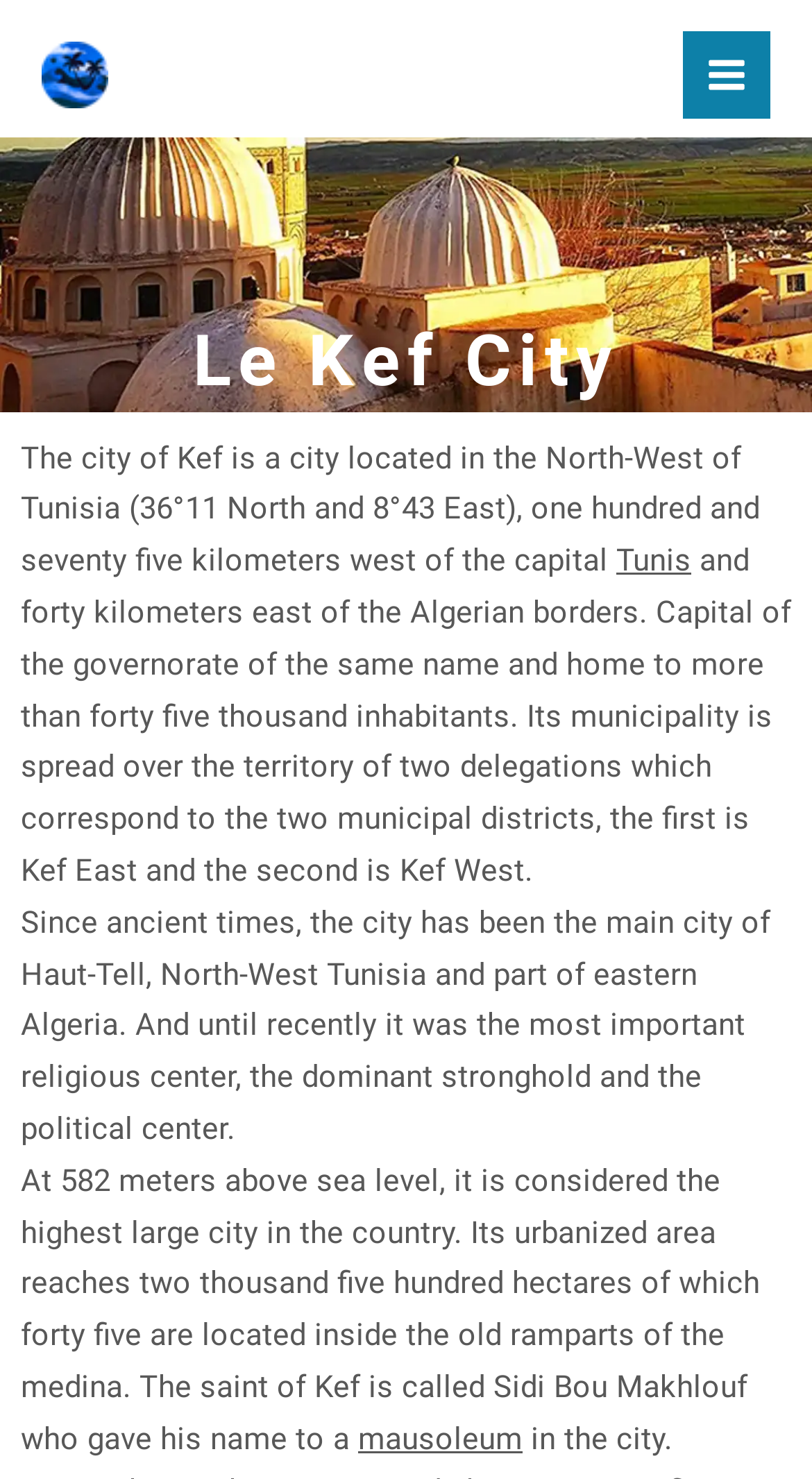Answer the question with a single word or phrase: 
How many hectares is the urbanized area of Le Kef?

2,500 hectares